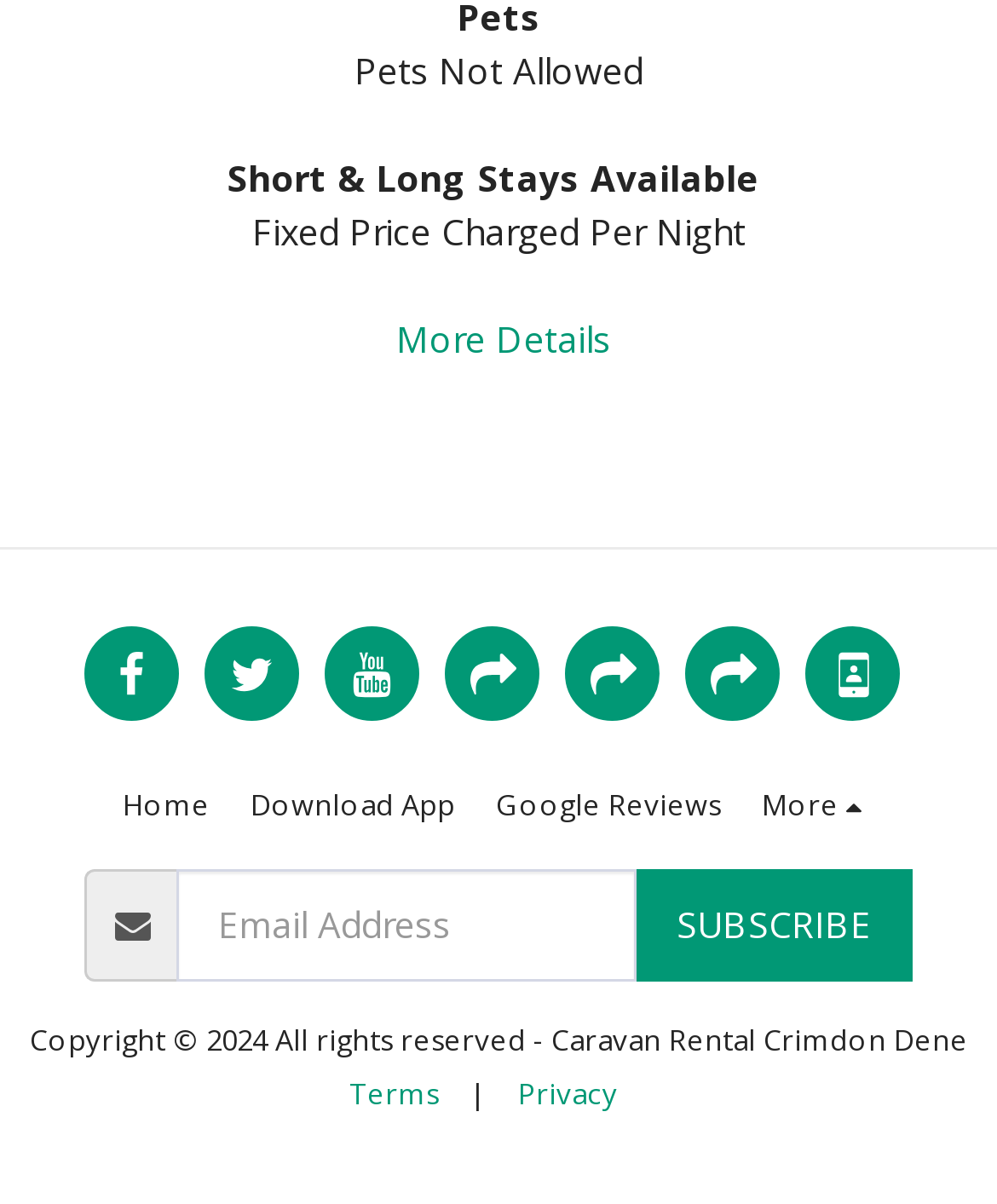Can you provide the bounding box coordinates for the element that should be clicked to implement the instruction: "visit nextgen"?

None